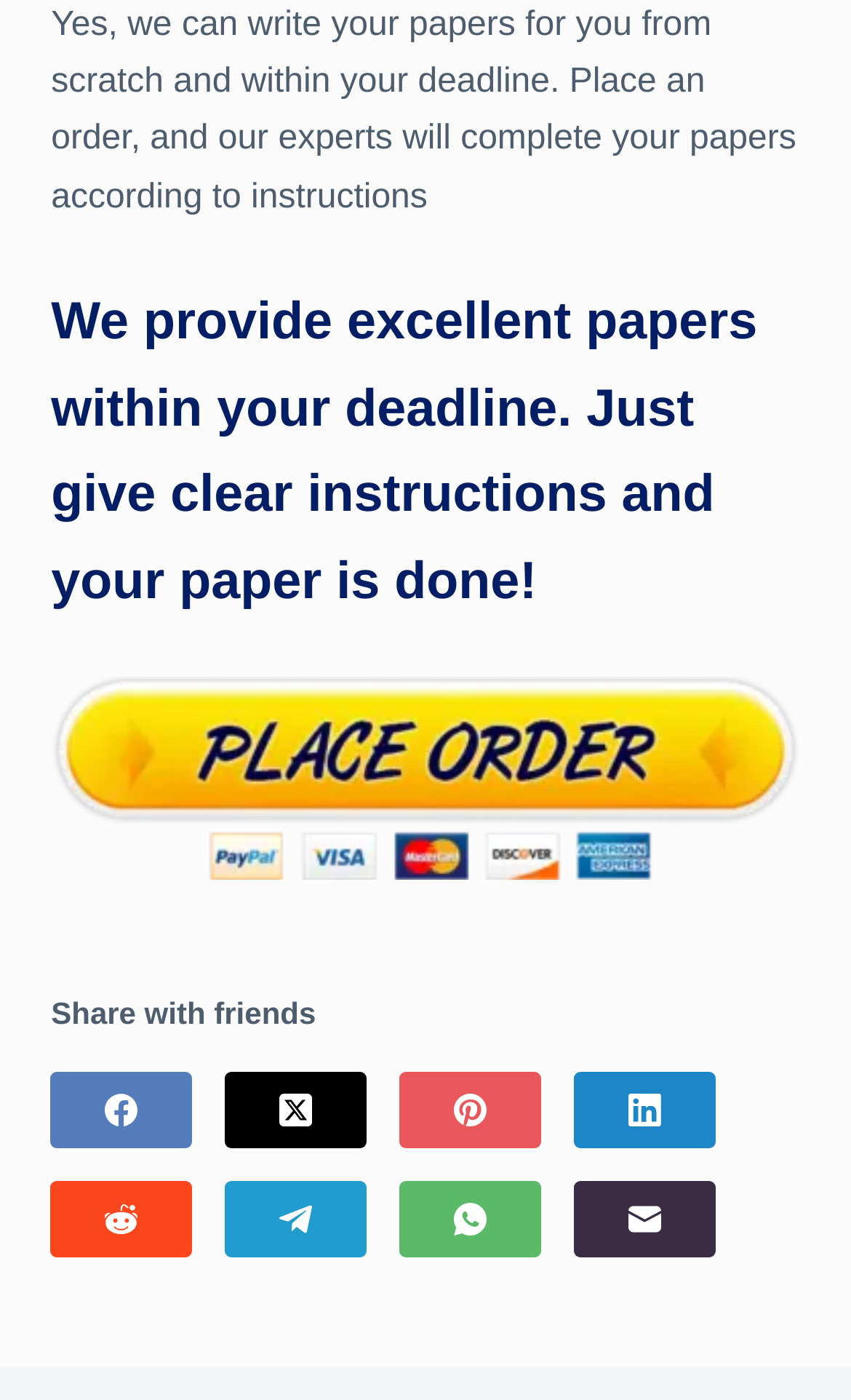Pinpoint the bounding box coordinates of the area that must be clicked to complete this instruction: "Click on the link to view Roger's profile".

None